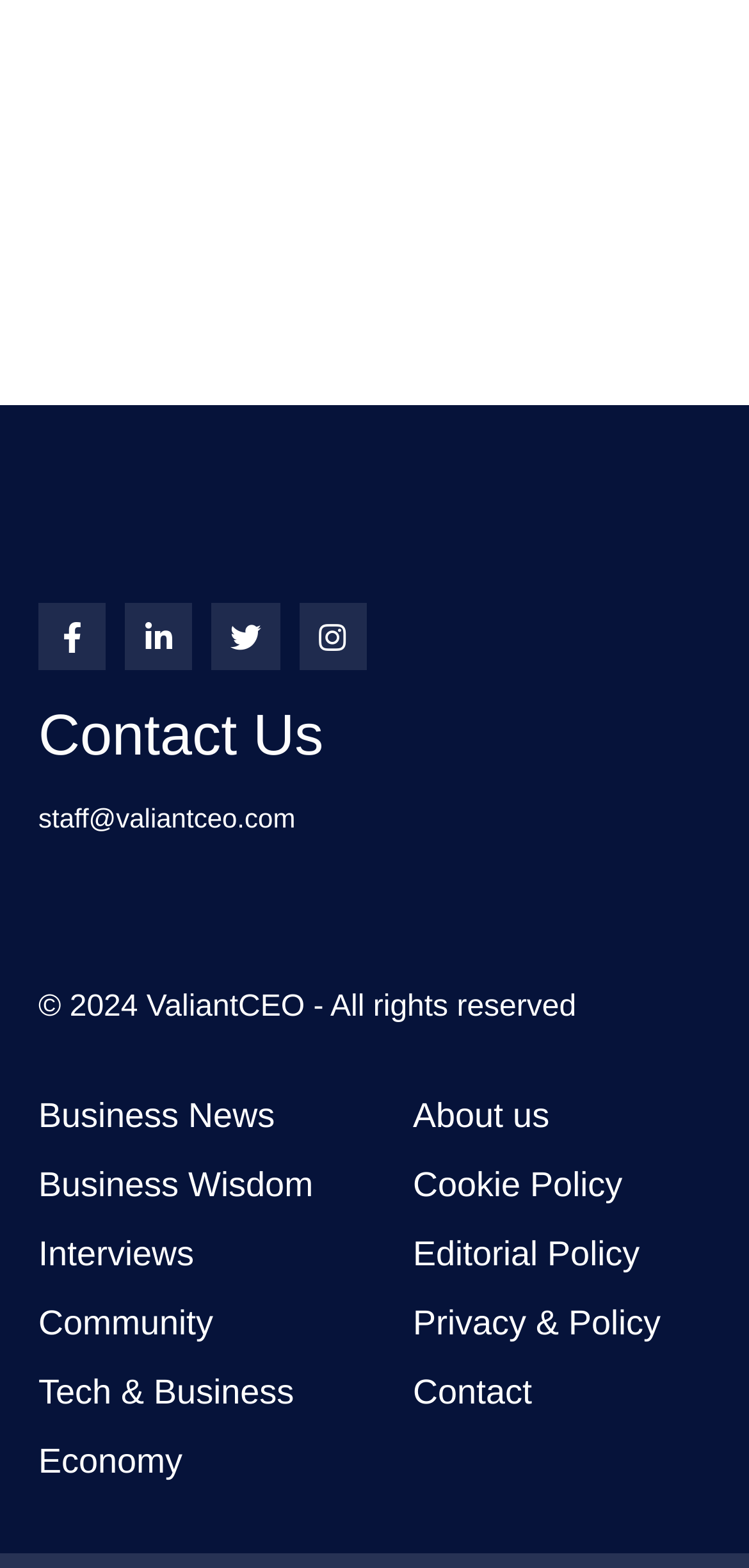What is the last link on the right side of the page?
Please provide a detailed and thorough answer to the question.

I determined this by looking at the links on the right side of the page, which are listed in a vertical order, and the last one is the link 'Contact'.